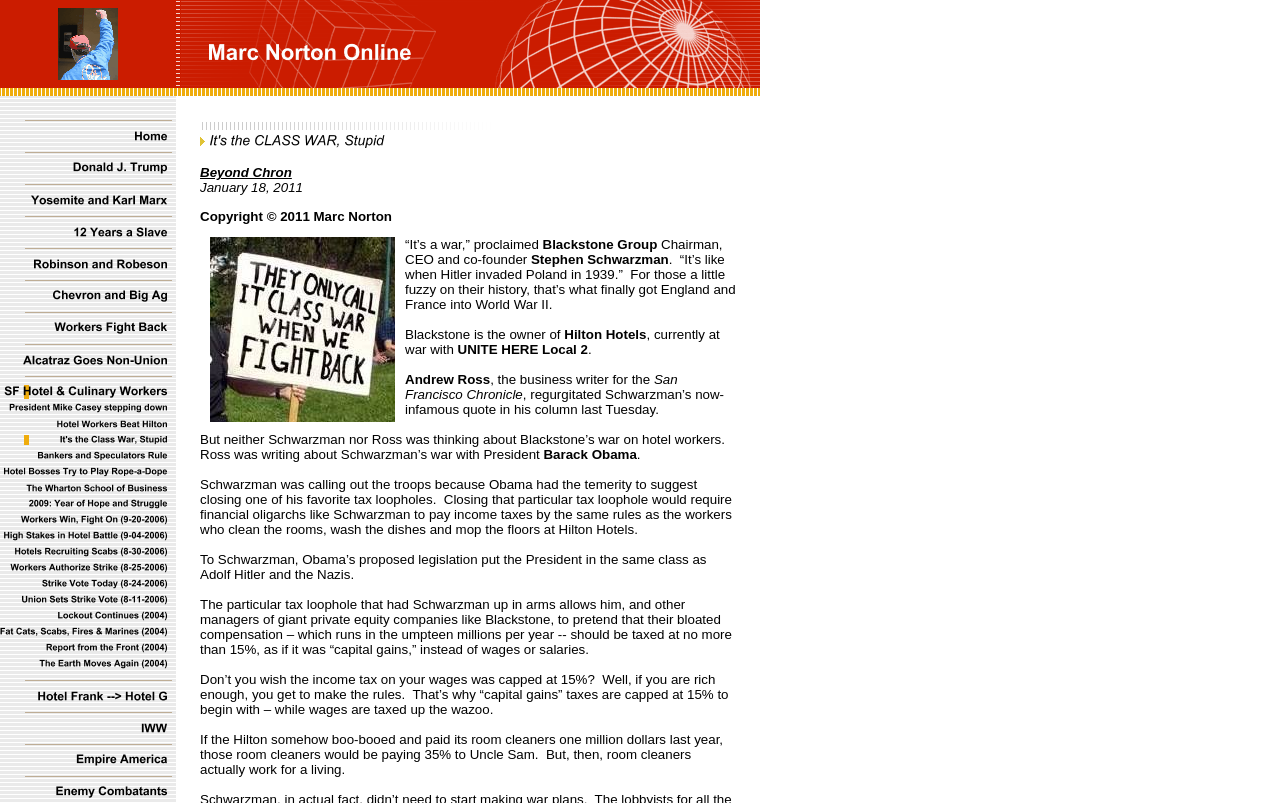What is the main content of the webpage?
Based on the screenshot, provide a one-word or short-phrase response.

Marc Norton's writings